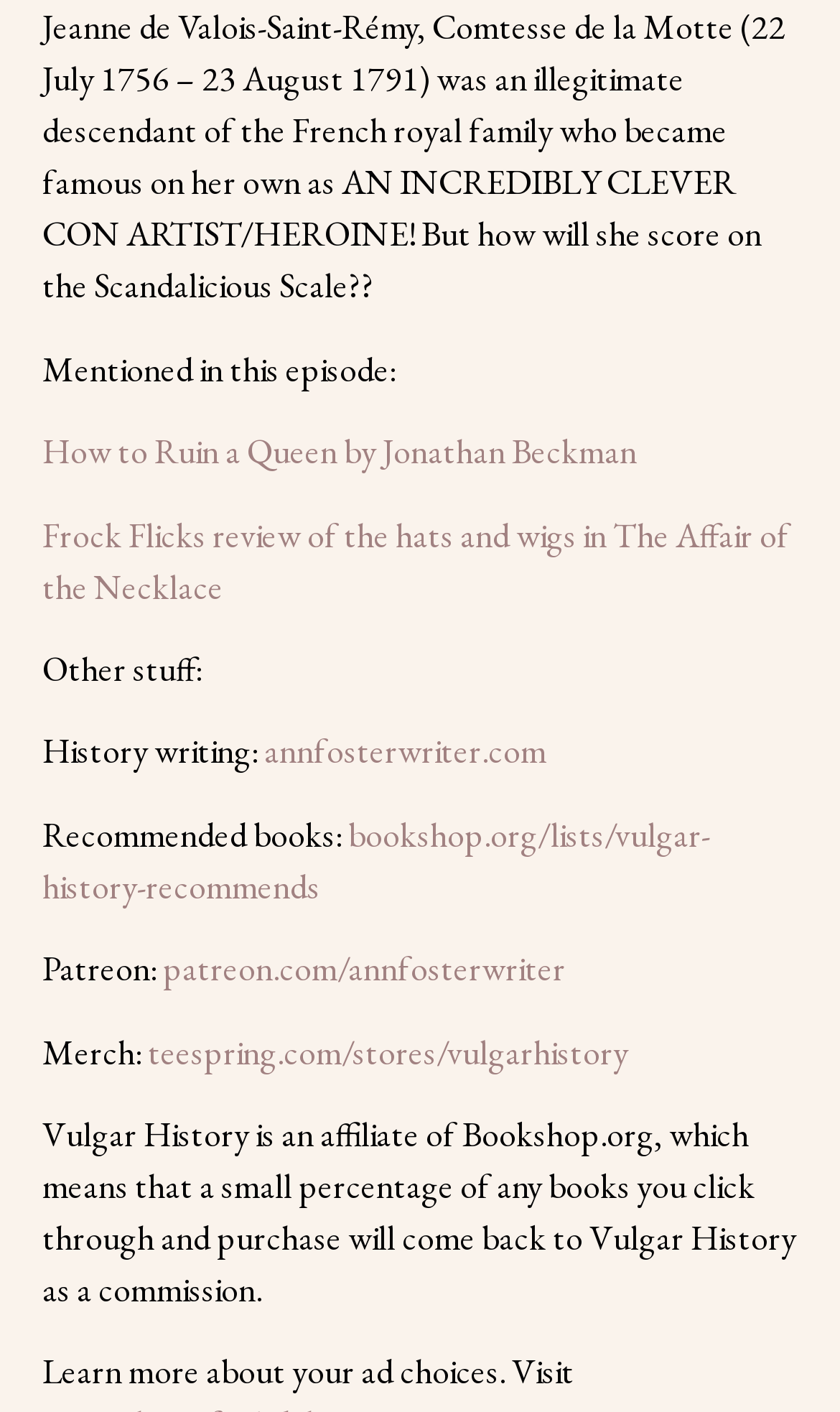Provide a short answer using a single word or phrase for the following question: 
What is the URL of the merchandise store?

teespring.com/stores/vulgarhistory